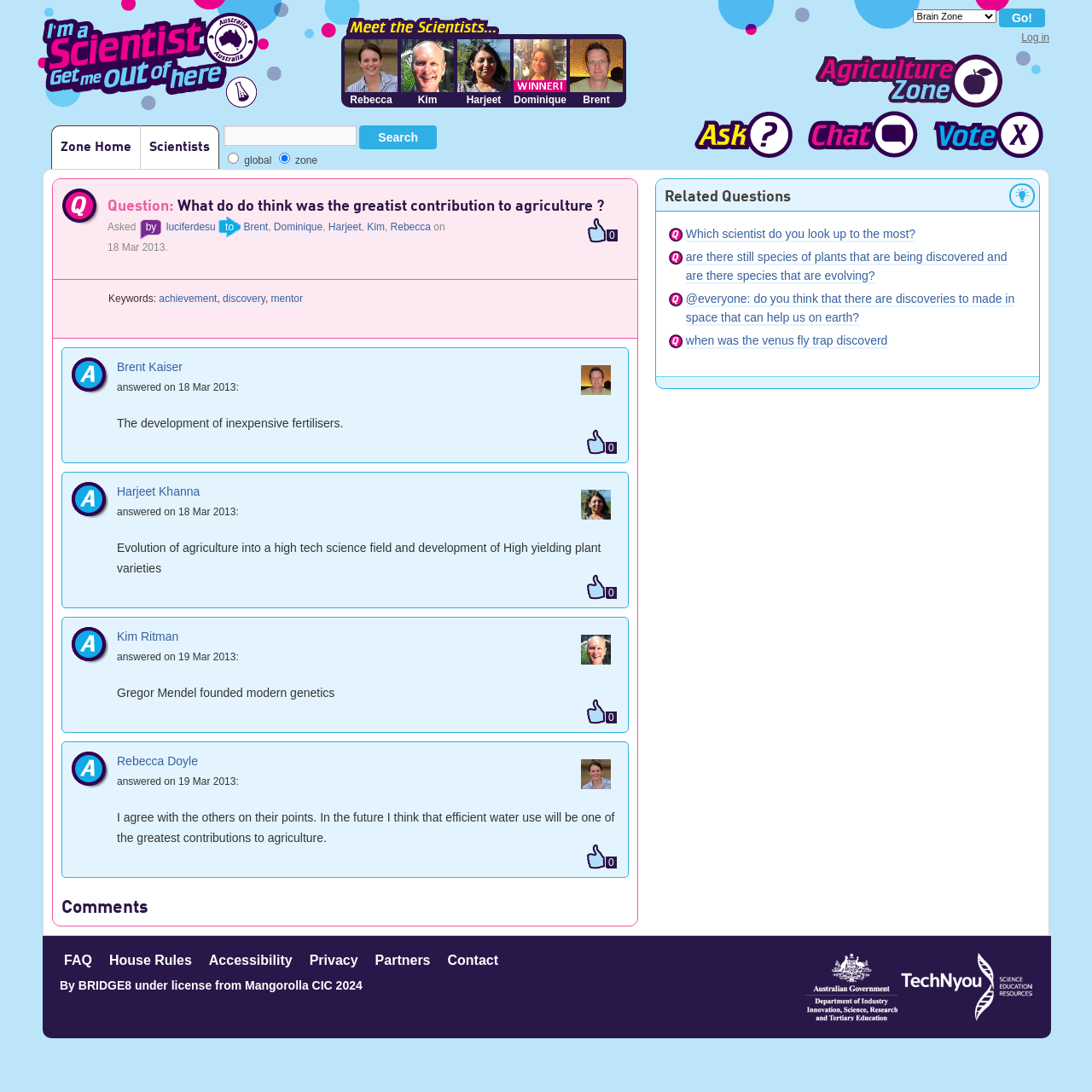Specify the bounding box coordinates of the area that needs to be clicked to achieve the following instruction: "Log in to the system".

[0.935, 0.029, 0.961, 0.04]